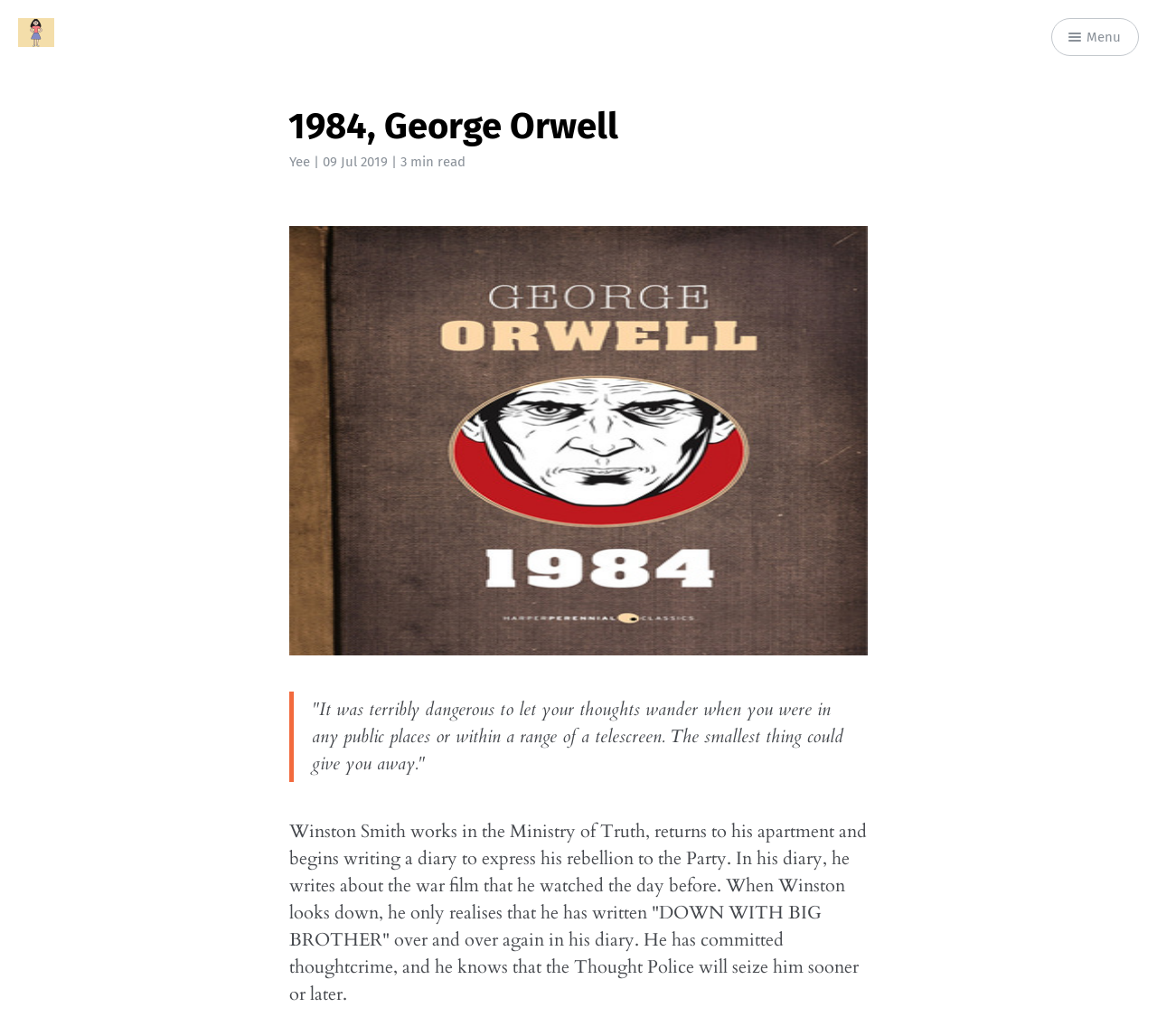What is the author's name?
Analyze the image and deliver a detailed answer to the question.

The author's name can be found in the link element with the text 'Yee' which is located below the header and above the time element.